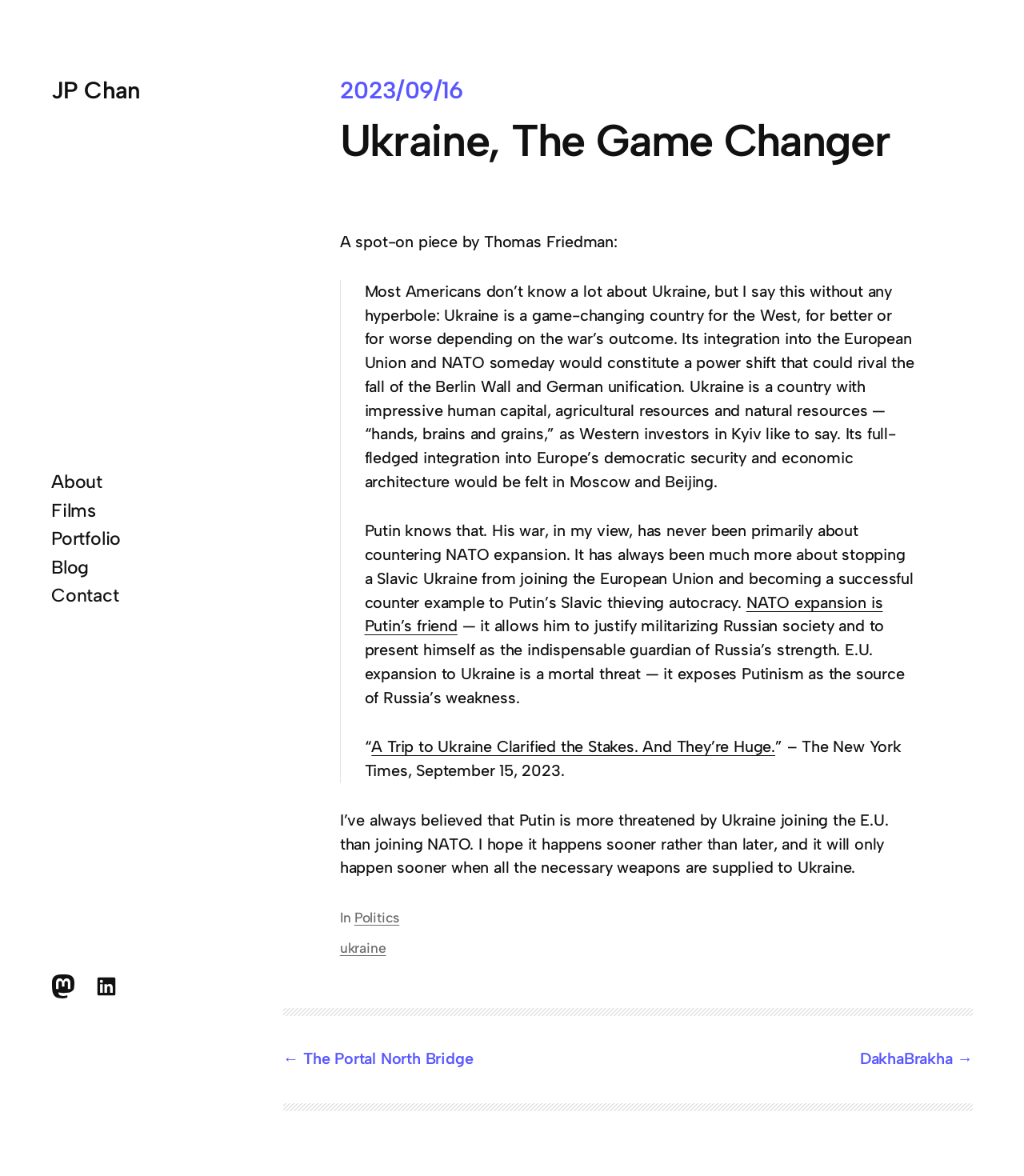Describe the webpage in detail, including text, images, and layout.

The webpage is about an article titled "Ukraine, The Game Changer" by JP Chan. At the top, there is a complementary section with a heading "JP Chan" and a navigation menu with links to "About", "Films", "Portfolio", "Blog", and "Contact". Below this, there are social media links to Mastodon and LinkedIn.

The main content of the webpage is divided into sections. The first section has a timestamp "2023/09/16" and a heading "Ukraine, The Game Changer". Below this, there is a quote from Thomas Friedman, which is a lengthy passage discussing Ukraine's importance to the West and its potential integration into the European Union and NATO.

The quote is followed by a block of text written by JP Chan, where they express their opinion on Putin's motivations for the war in Ukraine. There are also links to external articles, including one from The New York Times.

Further down, there is a section with a heading "Politics" and a link to a tag "ukraine". The webpage ends with a separator line, a navigation menu for pagination, and another separator line. The pagination menu has links to previous and next articles, titled "The Portal North Bridge" and "DakhaBrakha", respectively.